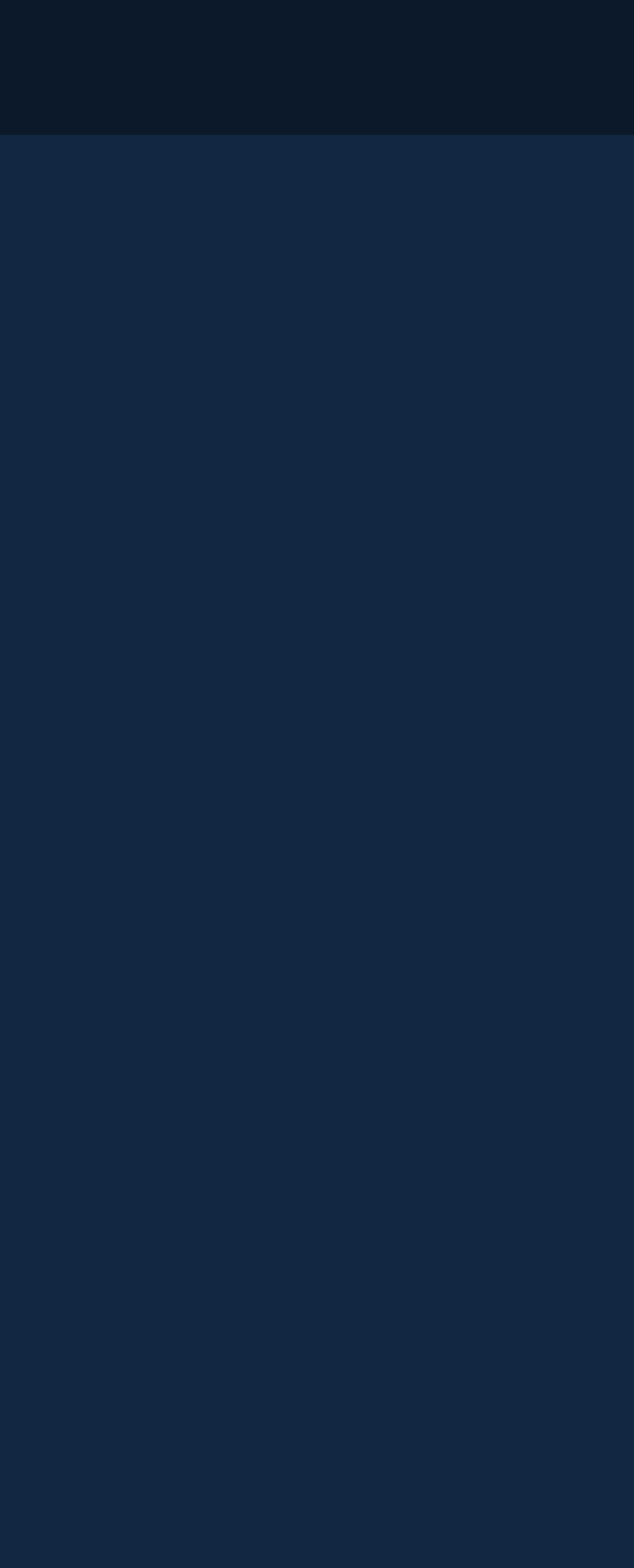Please identify the bounding box coordinates of the clickable element to fulfill the following instruction: "Click the ABOUT link". The coordinates should be four float numbers between 0 and 1, i.e., [left, top, right, bottom].

[0.026, 0.319, 0.233, 0.343]